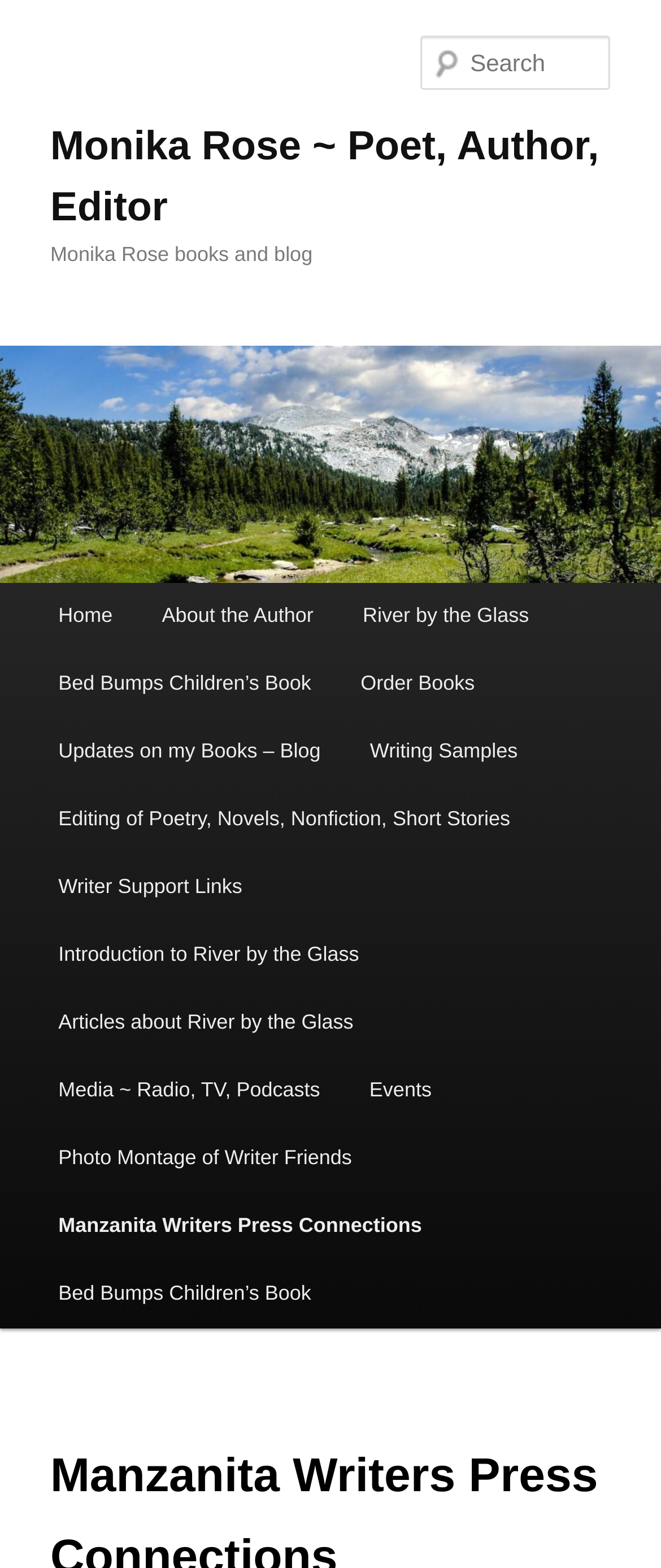Predict the bounding box coordinates of the UI element that matches this description: "Media ~ Radio, TV, Podcasts". The coordinates should be in the format [left, top, right, bottom] with each value between 0 and 1.

[0.051, 0.674, 0.522, 0.717]